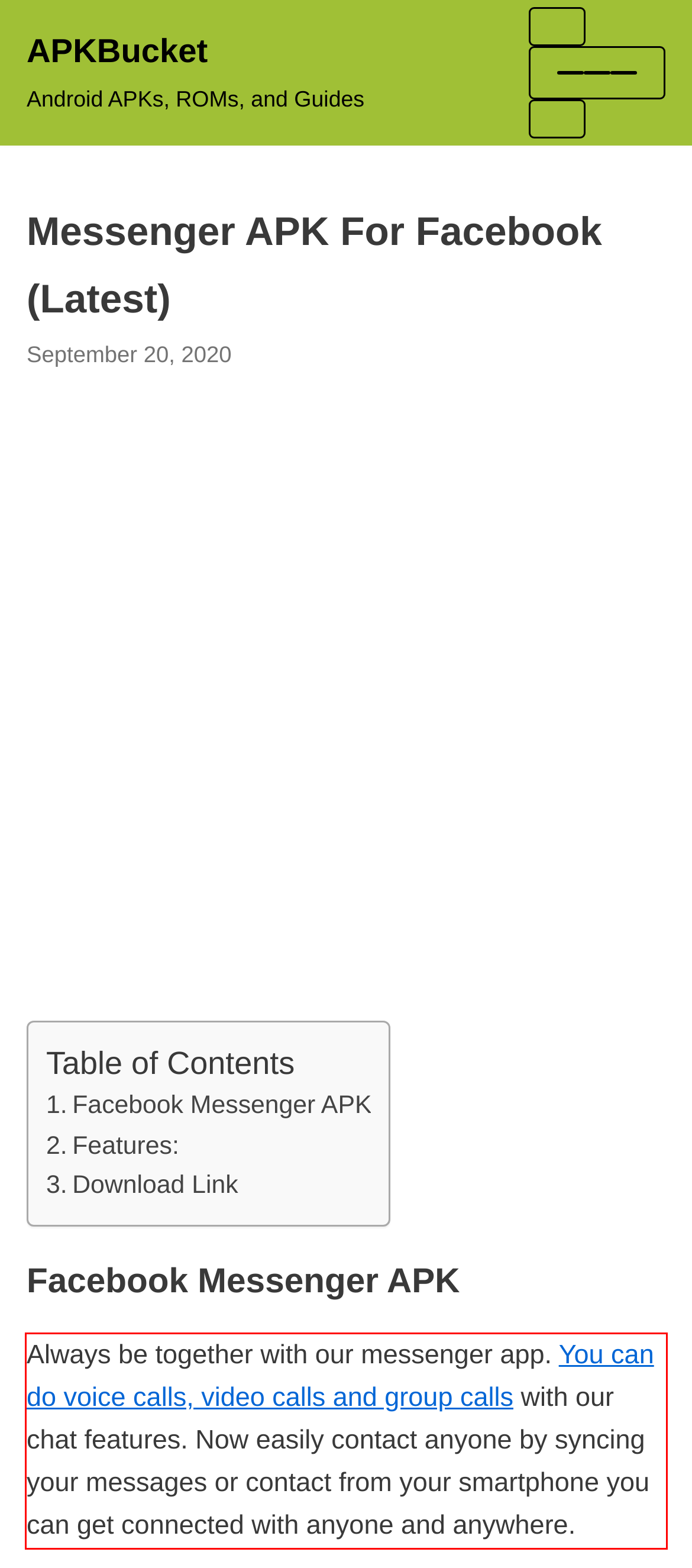You are given a webpage screenshot with a red bounding box around a UI element. Extract and generate the text inside this red bounding box.

Always be together with our messenger app. You can do voice calls, video calls and group calls with our chat features. Now easily contact anyone by syncing your messages or contact from your smartphone you can get connected with anyone and anywhere.